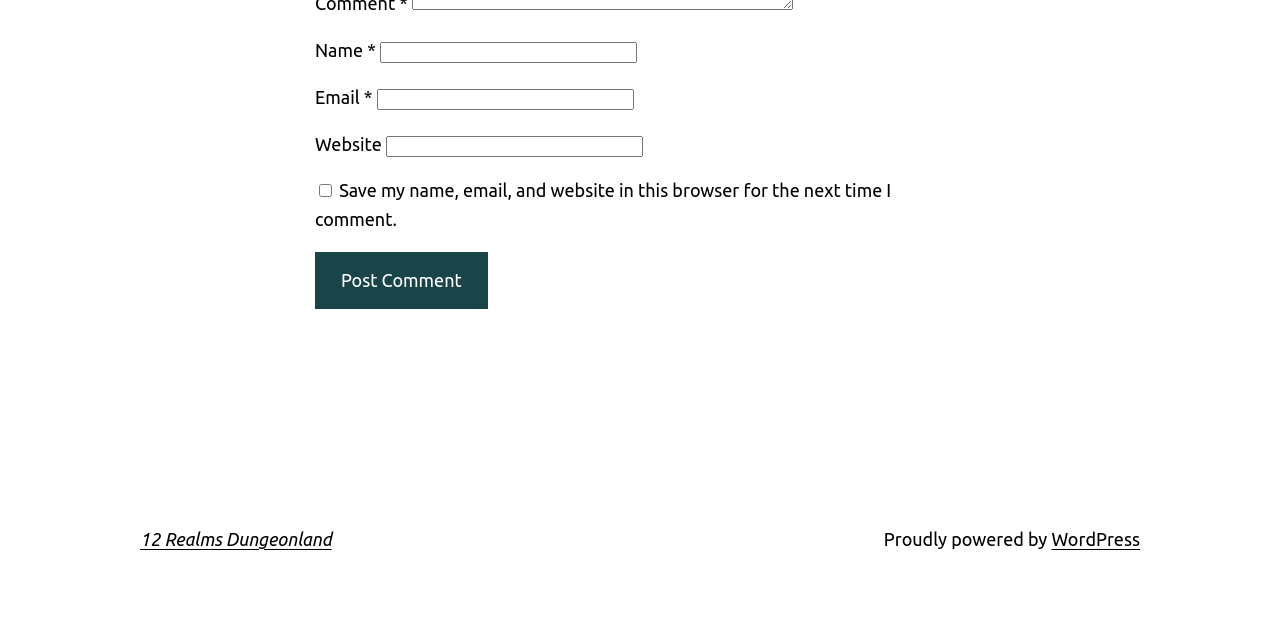Respond concisely with one word or phrase to the following query:
What is the label of the first text box?

Name